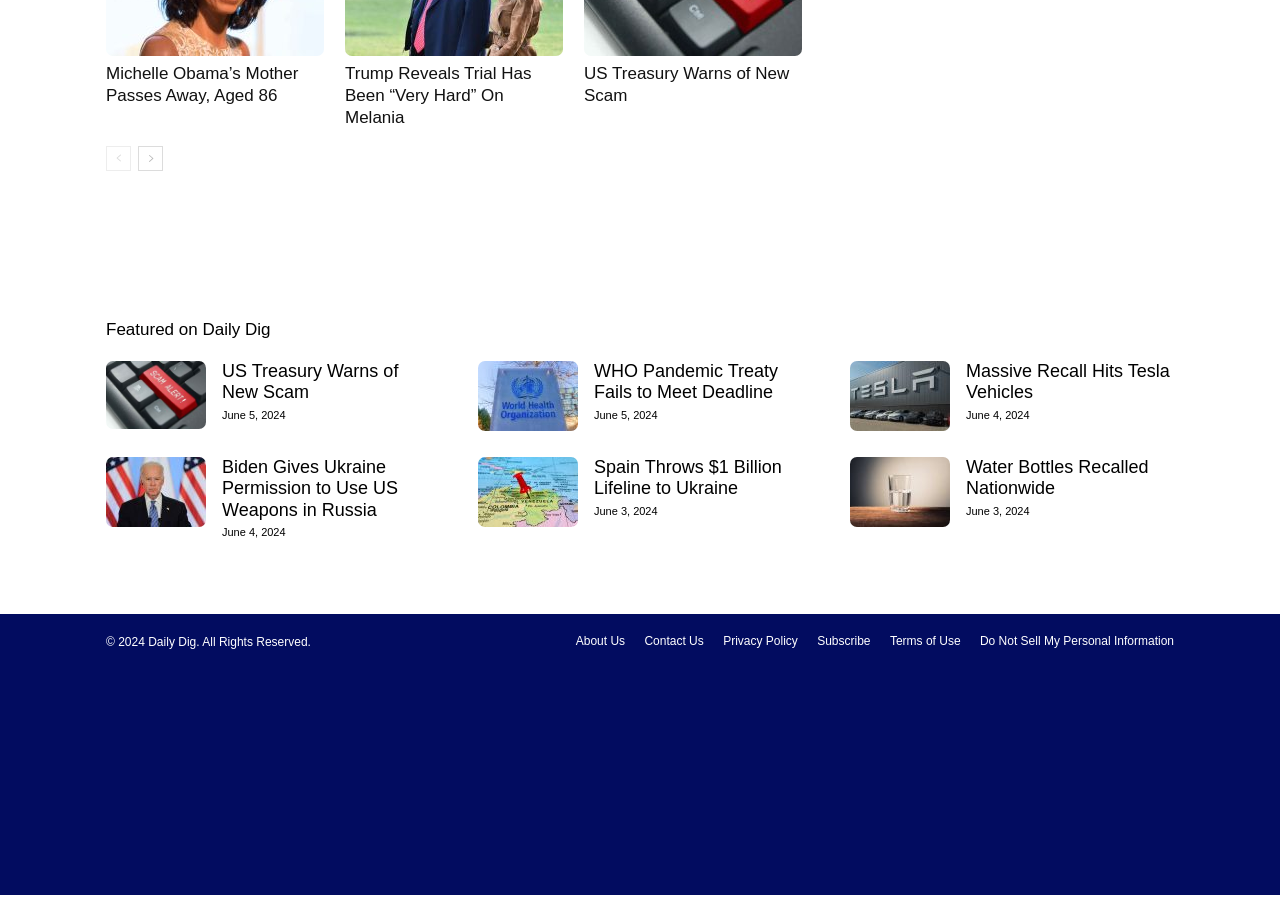Please locate the bounding box coordinates of the element that needs to be clicked to achieve the following instruction: "go to previous page". The coordinates should be four float numbers between 0 and 1, i.e., [left, top, right, bottom].

[0.083, 0.16, 0.102, 0.187]